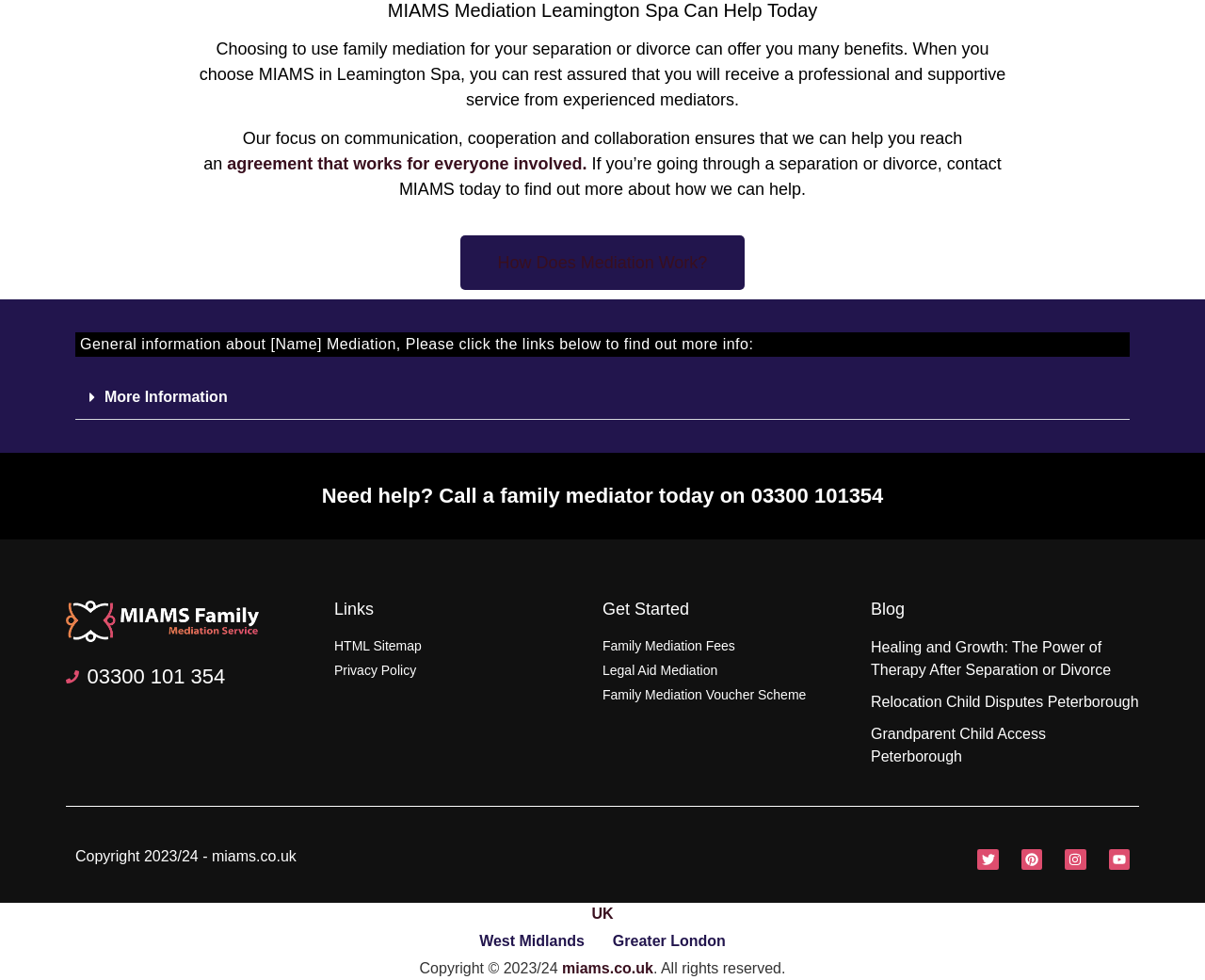What is the year of copyright mentioned on the webpage?
Give a detailed and exhaustive answer to the question.

The copyright information at the bottom of the webpage mentions 'Copyright 2023/24 - miams.co.uk' which indicates that the year of copyright is 2023/24.